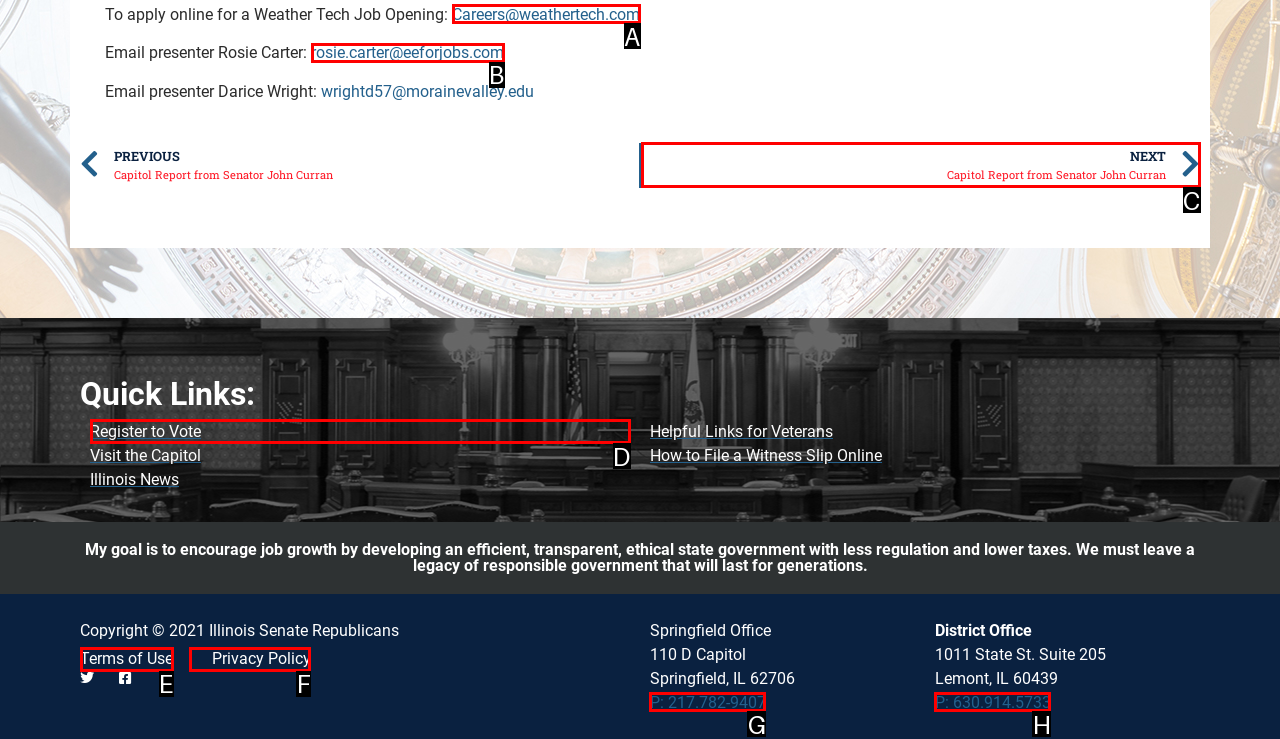From the given choices, indicate the option that best matches: P: 630.914.5733
State the letter of the chosen option directly.

H